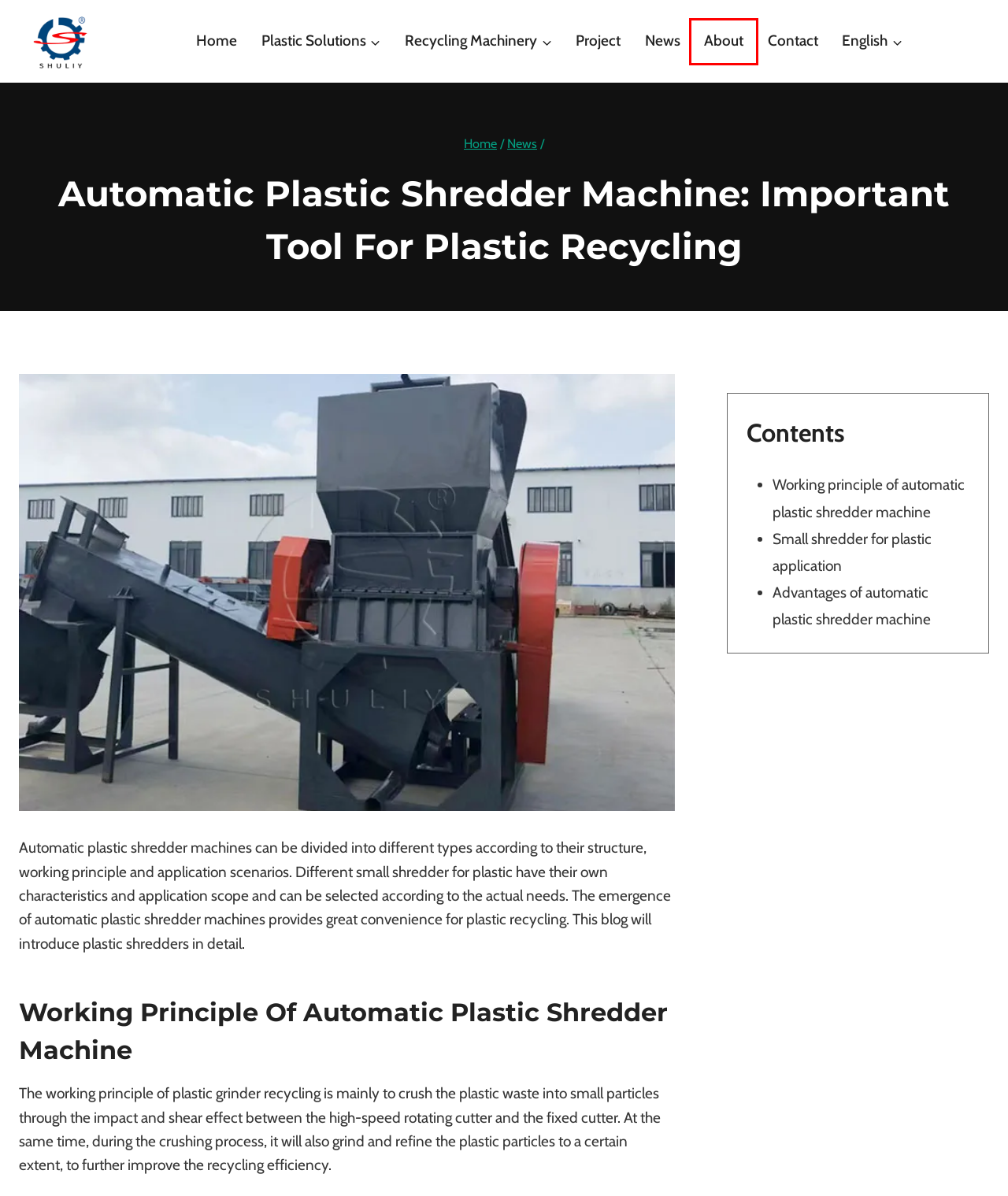You are given a screenshot of a webpage within which there is a red rectangle bounding box. Please choose the best webpage description that matches the new webpage after clicking the selected element in the bounding box. Here are the options:
A. About - Plastic Recycling Machinery
B. Plastic Solutions - Plastic Recycling Machinery
C. Plastic Washer - Plastic Recycling Machinery
D. Plastic Recycling Machinery Manufacturer - Plastic Recycling Machinery
E. Contact - Plastic Recycling Machinery
F. Recycling Machinery - Plastic Recycling Machinery
G. Recycle Project - Plastic Recycling Machinery
H. News - Plastic Recycling Machinery

A